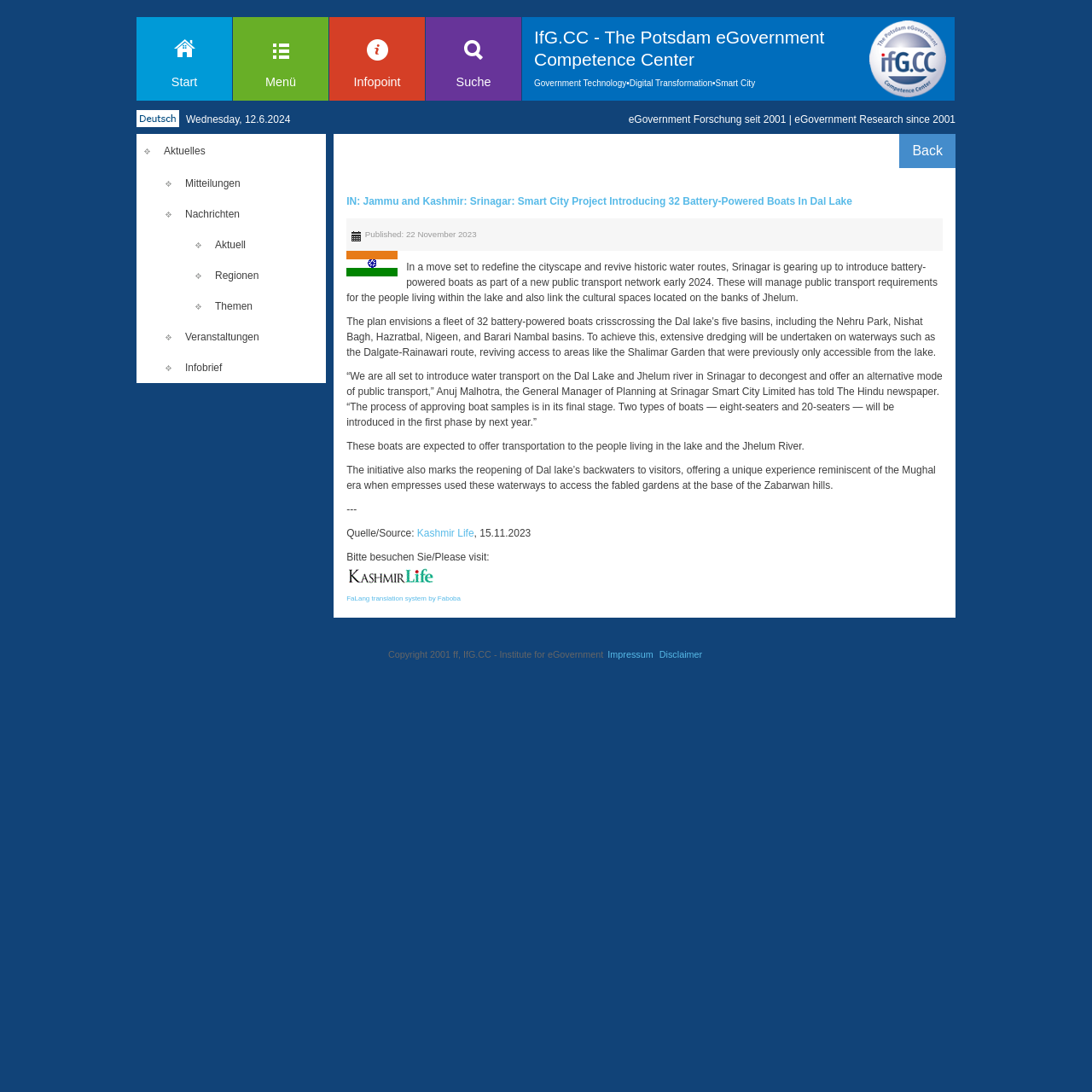Highlight the bounding box coordinates of the element you need to click to perform the following instruction: "Click on the 'Start' link."

[0.126, 0.024, 0.212, 0.091]